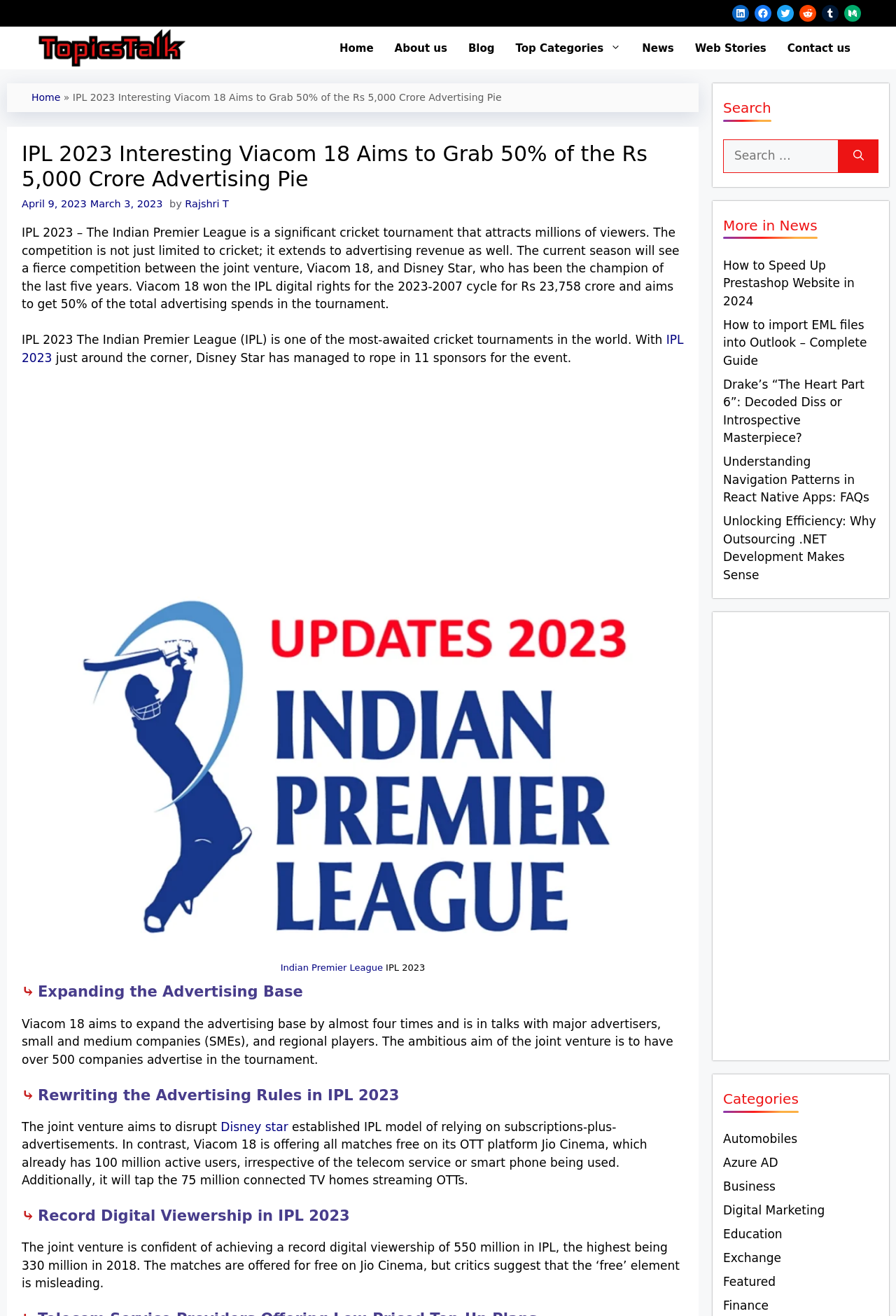Determine the coordinates of the bounding box for the clickable area needed to execute this instruction: "Read more about IPL 2023".

[0.024, 0.253, 0.763, 0.277]